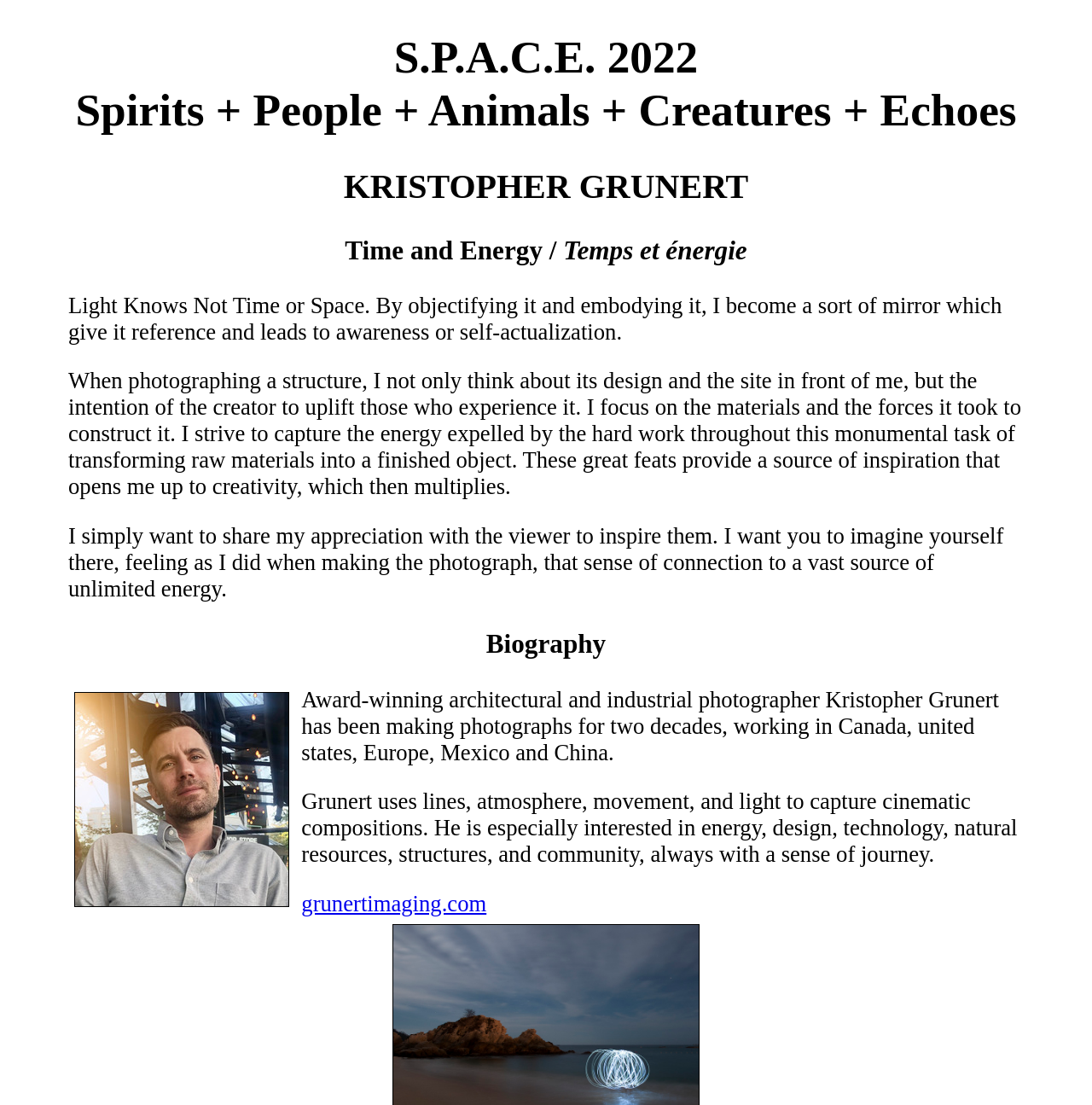Find the main header of the webpage and produce its text content.

S.P.A.C.E. 2022
Spirits + People + Animals + Creatures + Echoes